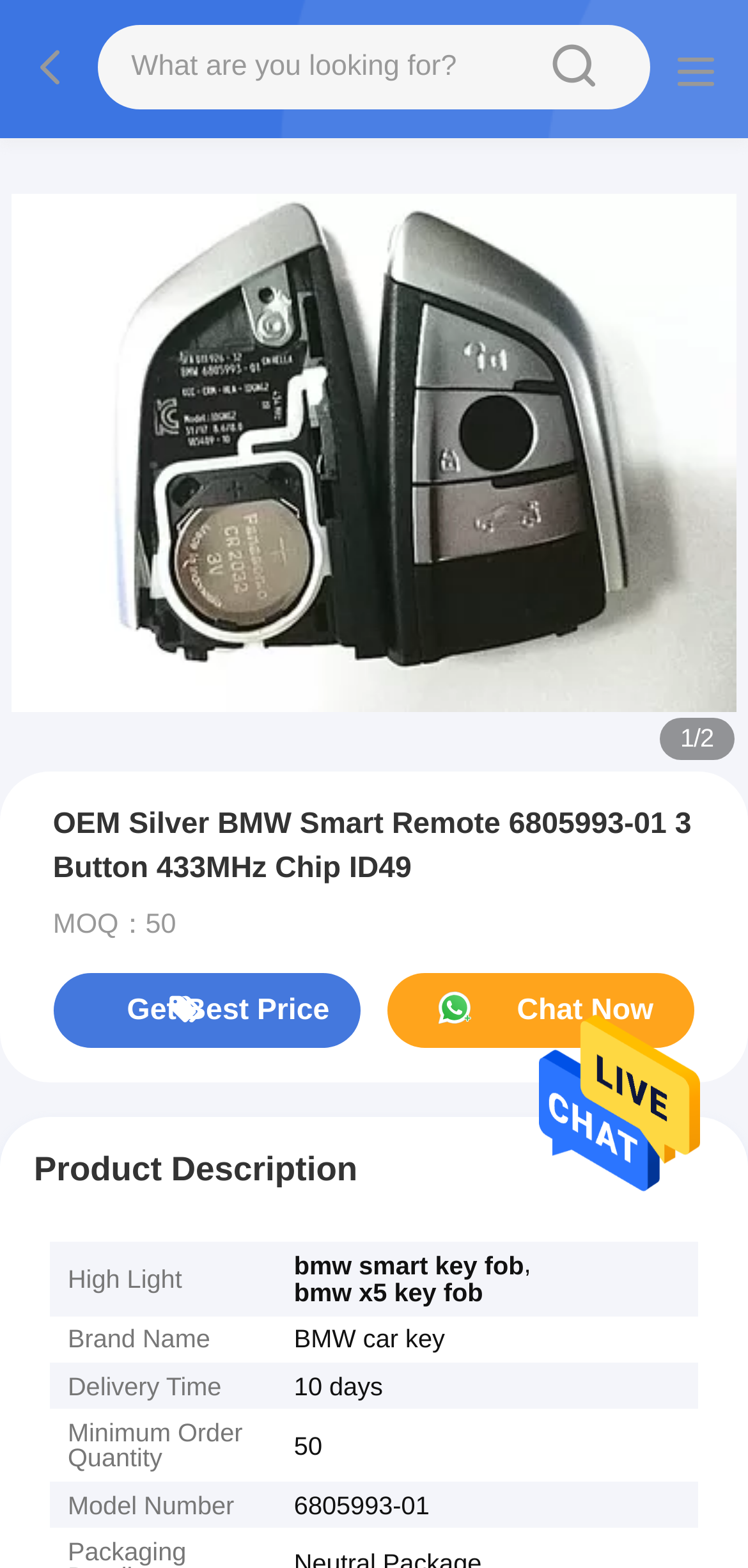Given the element description sousou text, identify the bounding box coordinates for the UI element on the webpage screenshot. The format should be (top-left x, top-left y, bottom-right x, bottom-right y), with values between 0 and 1.

[0.672, 0.019, 0.864, 0.068]